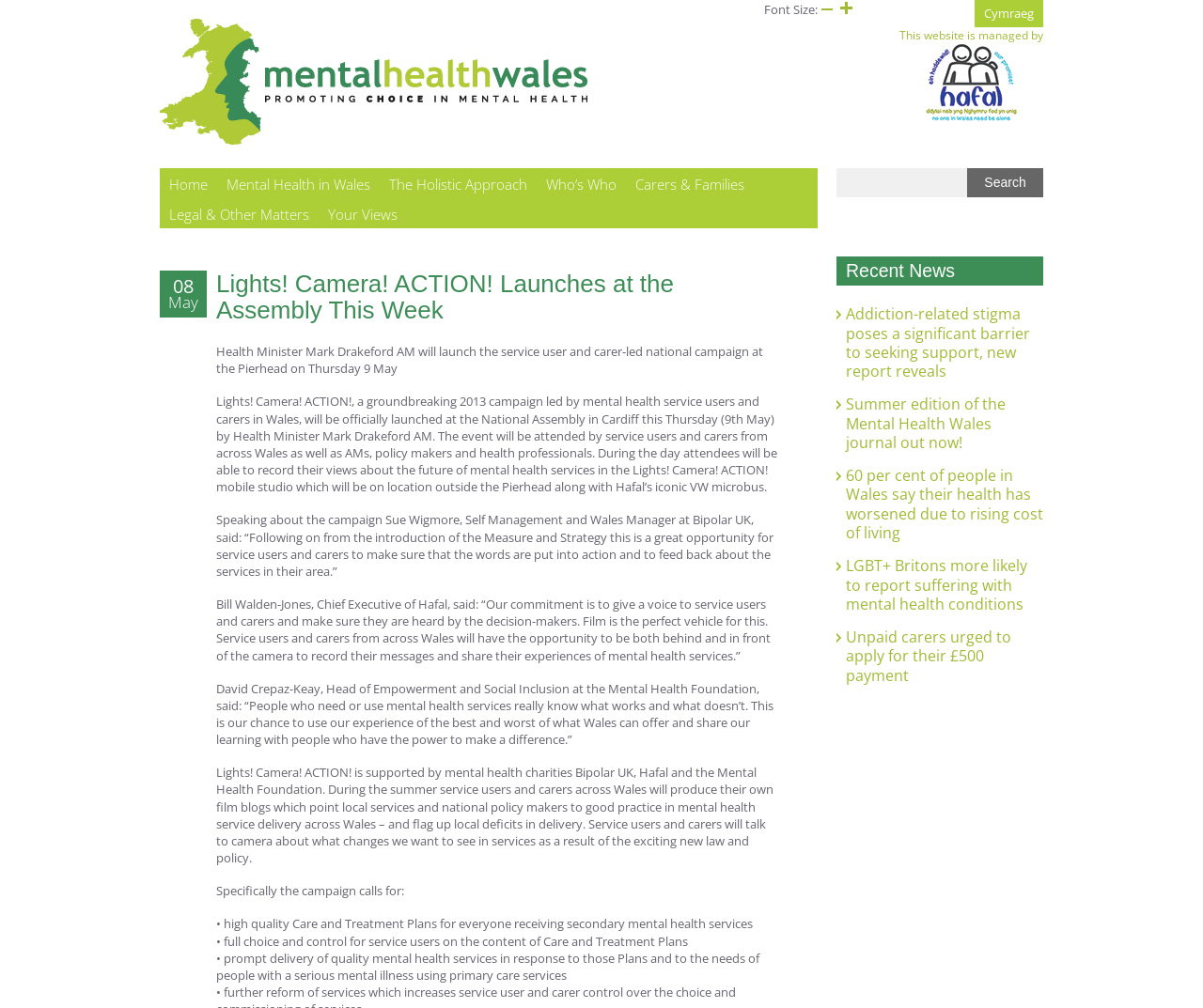Determine the bounding box coordinates of the clickable region to follow the instruction: "Click the 'Home' link".

[0.133, 0.167, 0.18, 0.197]